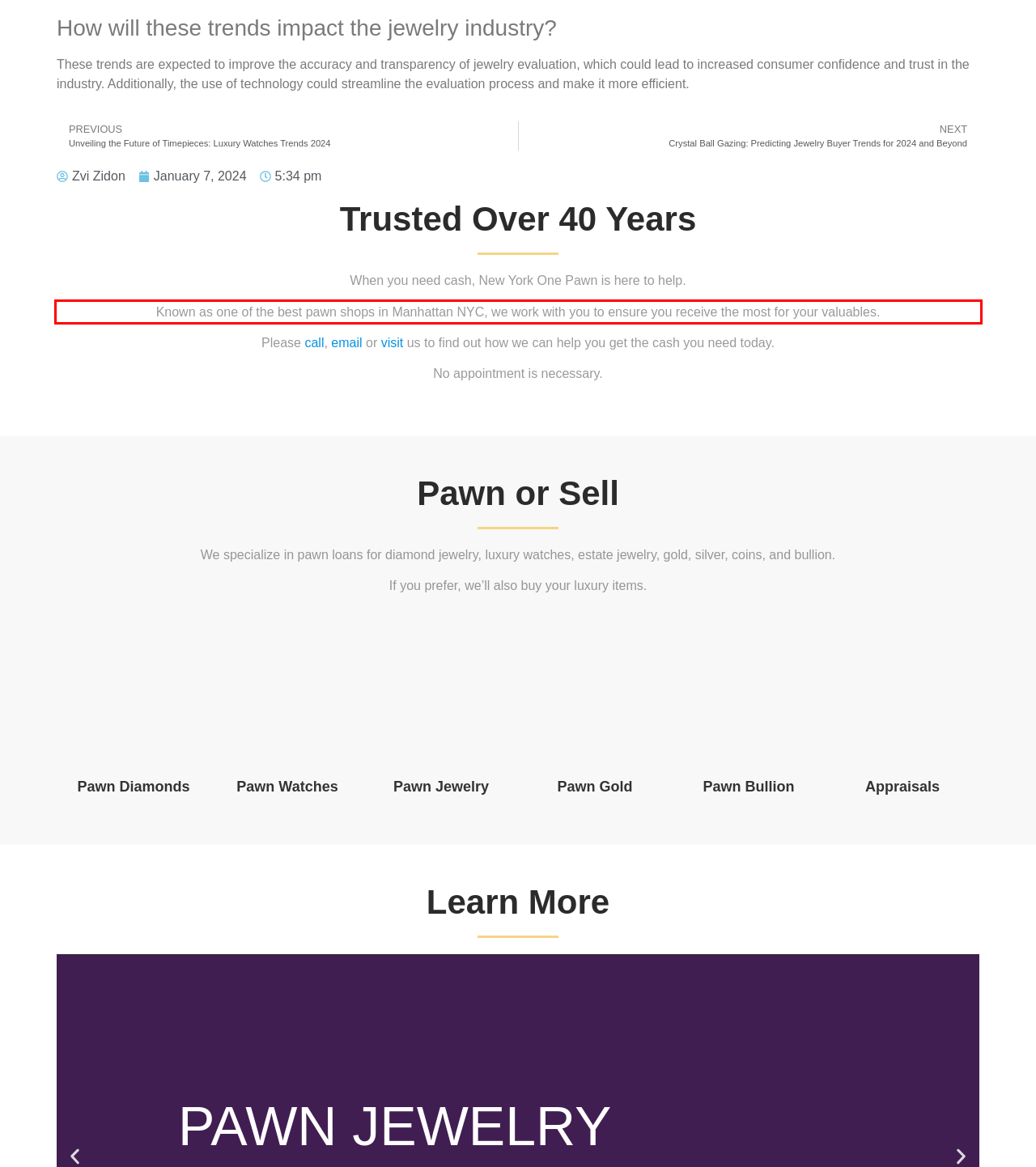Given a webpage screenshot with a red bounding box, perform OCR to read and deliver the text enclosed by the red bounding box.

Known as one of the best pawn shops in Manhattan NYC, we work with you to ensure you receive the most for your valuables.